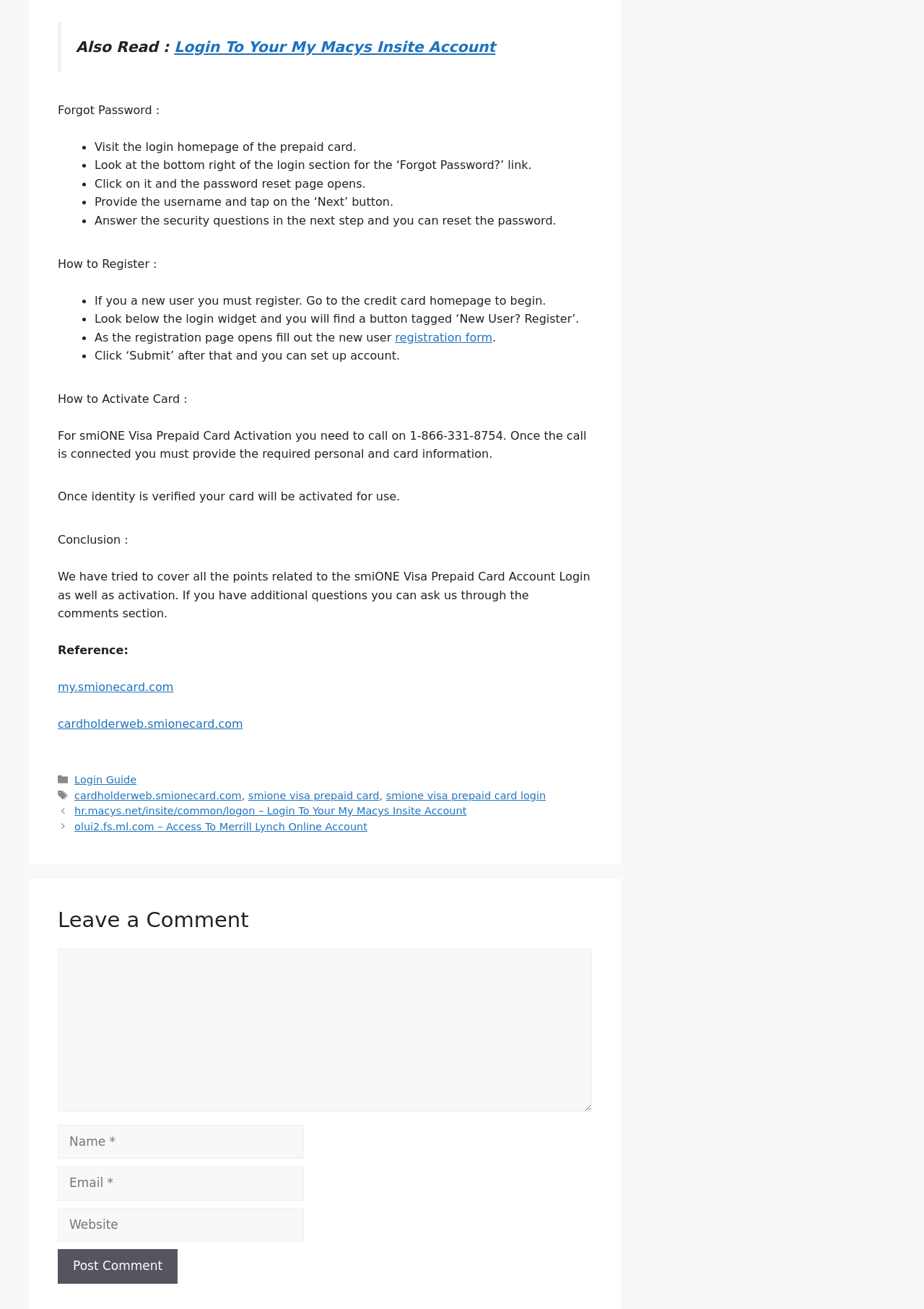Find and indicate the bounding box coordinates of the region you should select to follow the given instruction: "Visit Water Europe on Youtube".

None